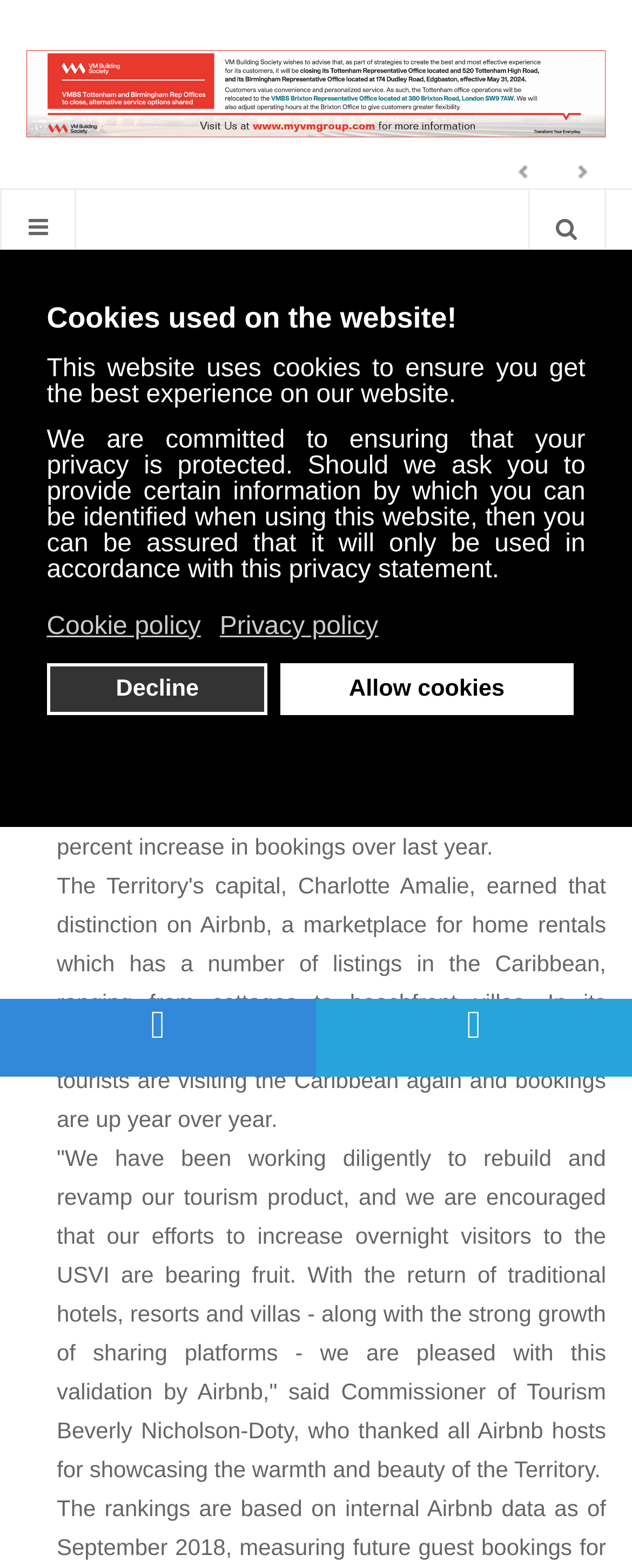Please identify the bounding box coordinates of the clickable area that will fulfill the following instruction: "Read more about World News". The coordinates should be in the format of four float numbers between 0 and 1, i.e., [left, top, right, bottom].

[0.09, 0.409, 0.305, 0.424]